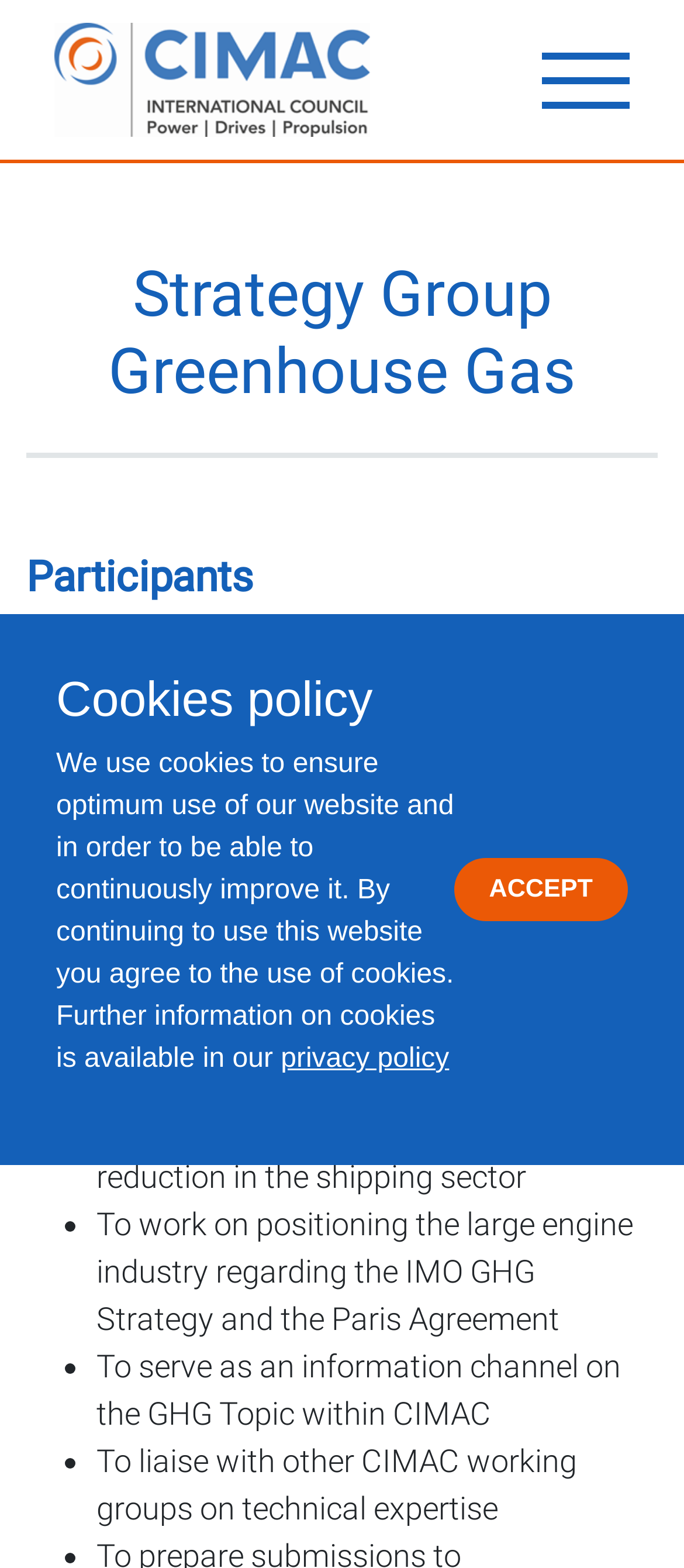Look at the image and answer the question in detail:
What is the purpose of the GHG Strategy Group?

The purpose of the GHG Strategy Group can be inferred from the text under the heading 'Aim and scope of the GHG Strategy Group'. The first point mentioned is 'To strategically work on the topic of GHG reduction in the shipping sector', which suggests that the group's primary objective is to reduce greenhouse gas emissions.